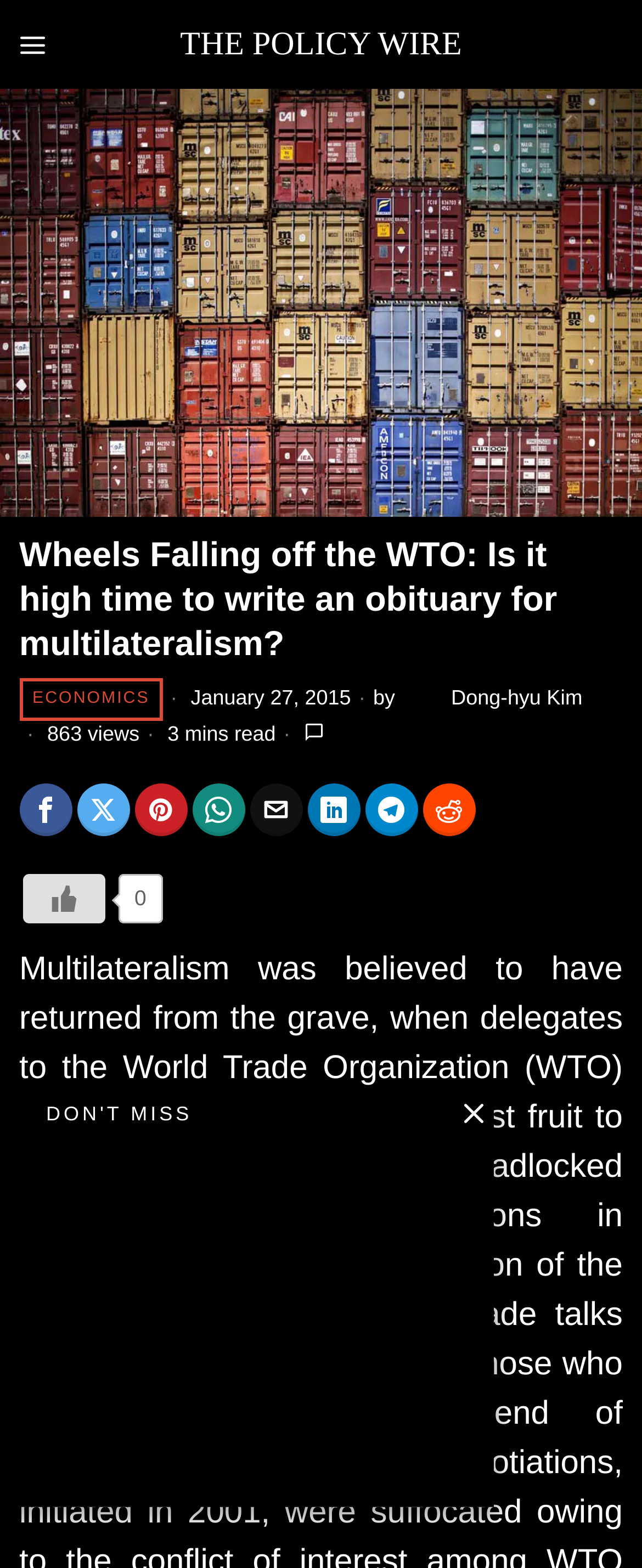Using the provided description The Policy Wire, find the bounding box coordinates for the UI element. Provide the coordinates in (top-left x, top-left y, bottom-right x, bottom-right y) format, ensuring all values are between 0 and 1.

[0.281, 0.017, 0.719, 0.04]